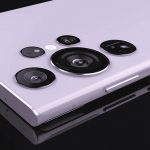Create a detailed narrative that captures the essence of the image.

The image showcases a sleek, modern smartphone featuring a prominent rear camera module with multiple lenses. The device’s elegant design is accentuated by a glossy finish and a minimalistic aesthetic, highlighting its high-end features. The camera setup indicates versatility, likely offering capabilities such as wide-angle, telephoto, and macro photography. This particular model is associated with the Samsung Galaxy series, specifically linked to discussions about the upcoming Galaxy S23, which may include new design elements and color options. The overall appearance suggests it is built for both functionality and style, appealing to tech enthusiasts and mobile photography fans alike.